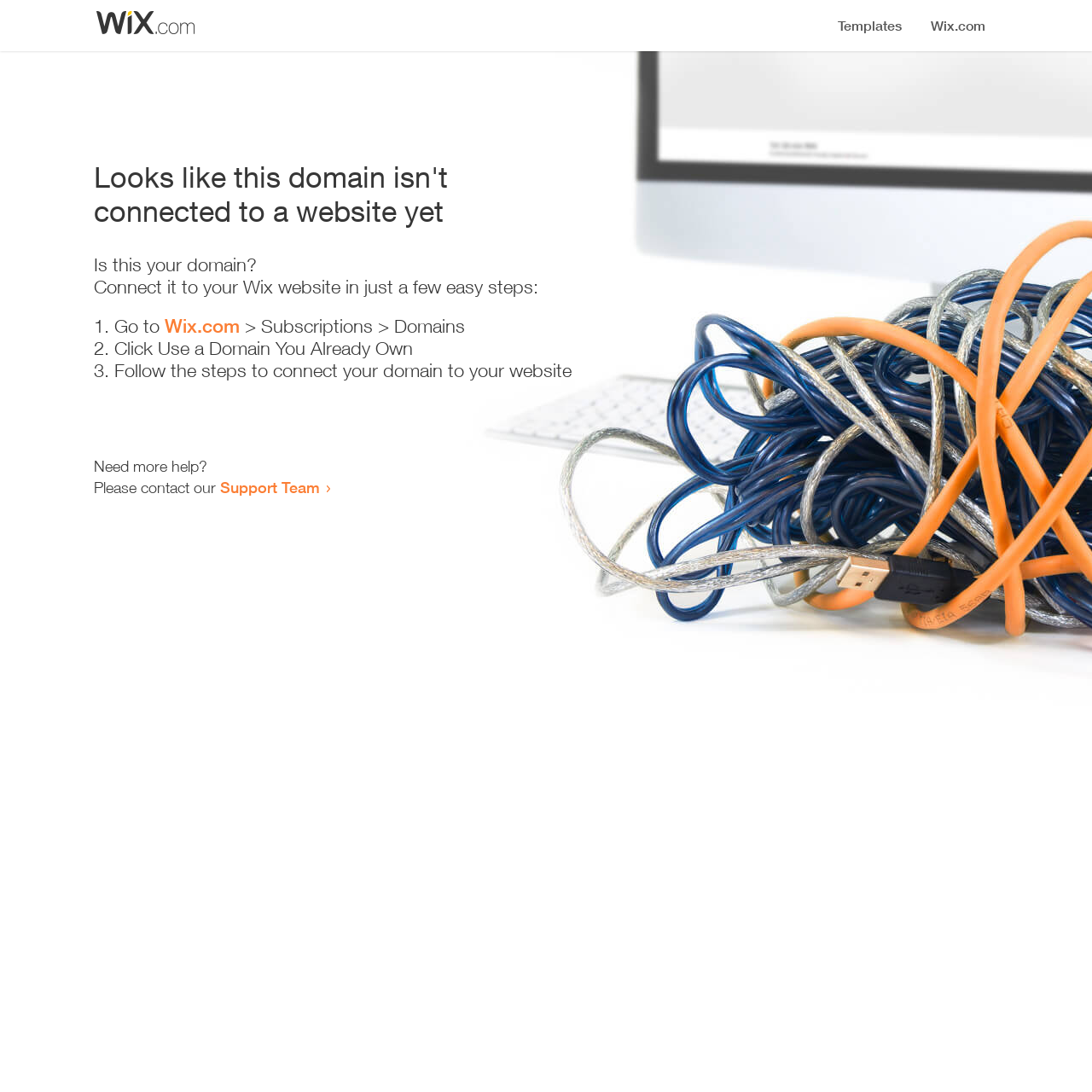Based on the element description, predict the bounding box coordinates (top-left x, top-left y, bottom-right x, bottom-right y) for the UI element in the screenshot: Wix.com

[0.151, 0.288, 0.22, 0.309]